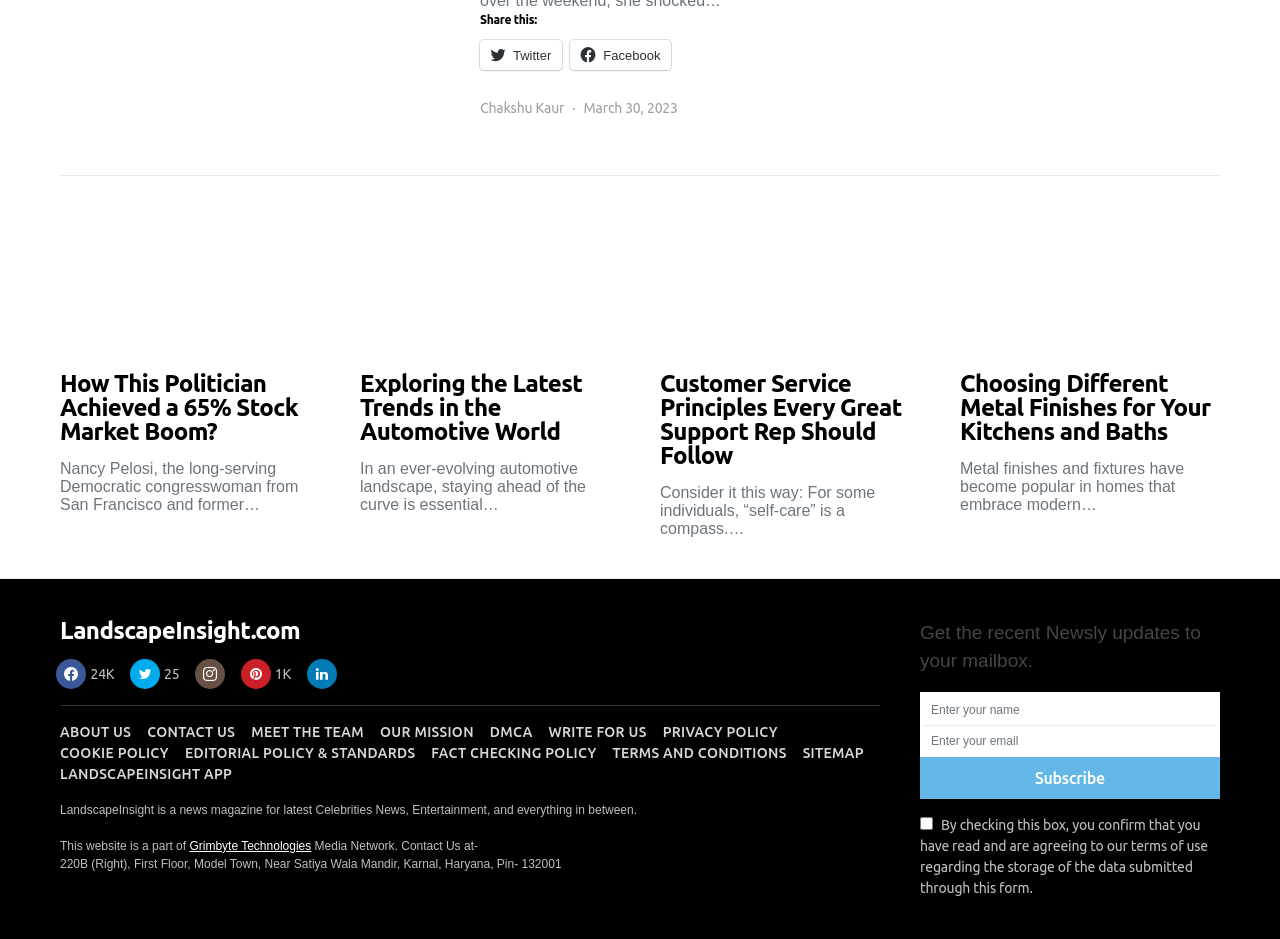Indicate the bounding box coordinates of the element that needs to be clicked to satisfy the following instruction: "View the Honors Forum lecture details". The coordinates should be four float numbers between 0 and 1, i.e., [left, top, right, bottom].

None